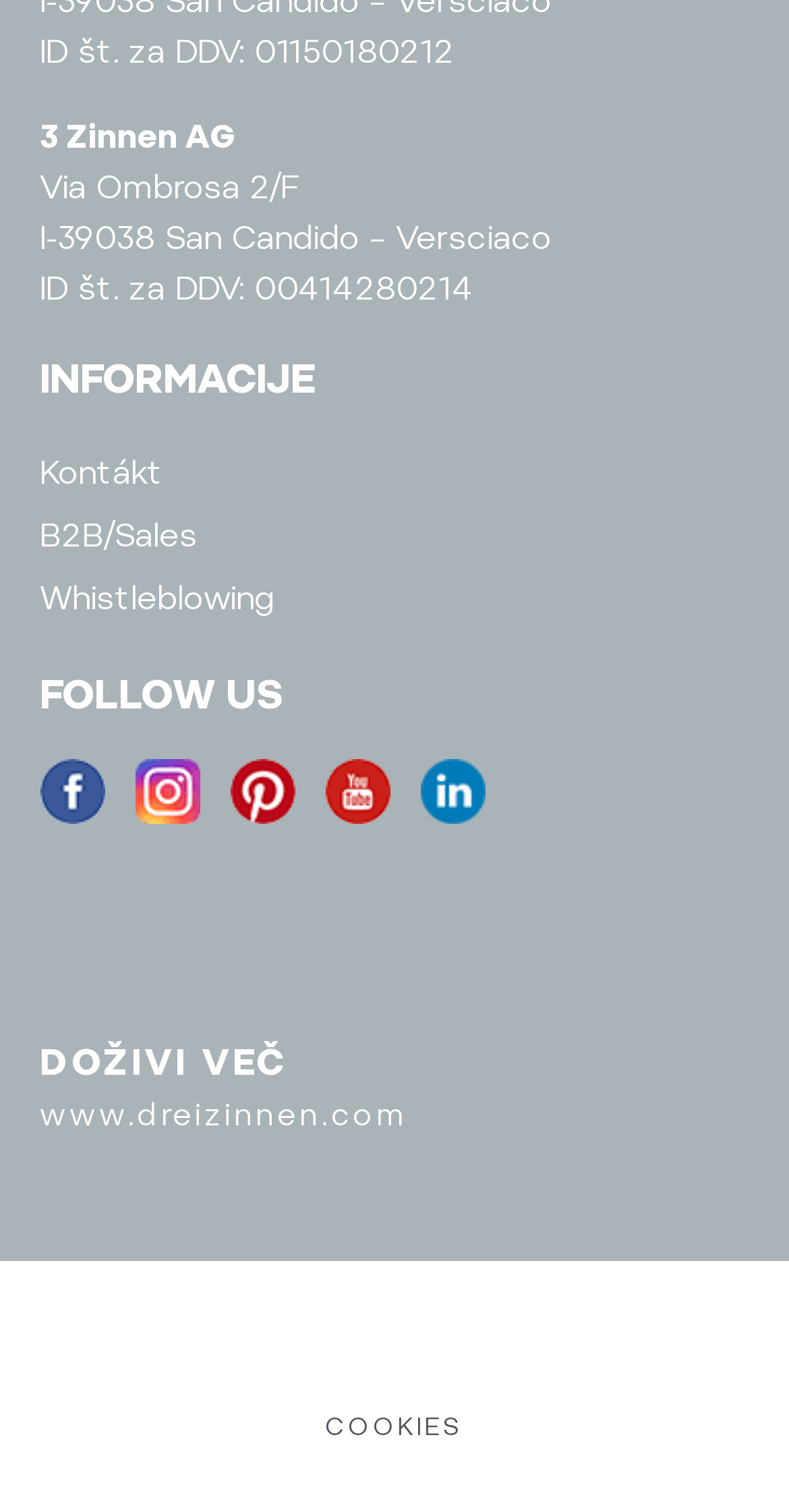Can you find the bounding box coordinates for the element that needs to be clicked to execute this instruction: "Follow on Facebook"? The coordinates should be given as four float numbers between 0 and 1, i.e., [left, top, right, bottom].

[0.05, 0.502, 0.132, 0.545]